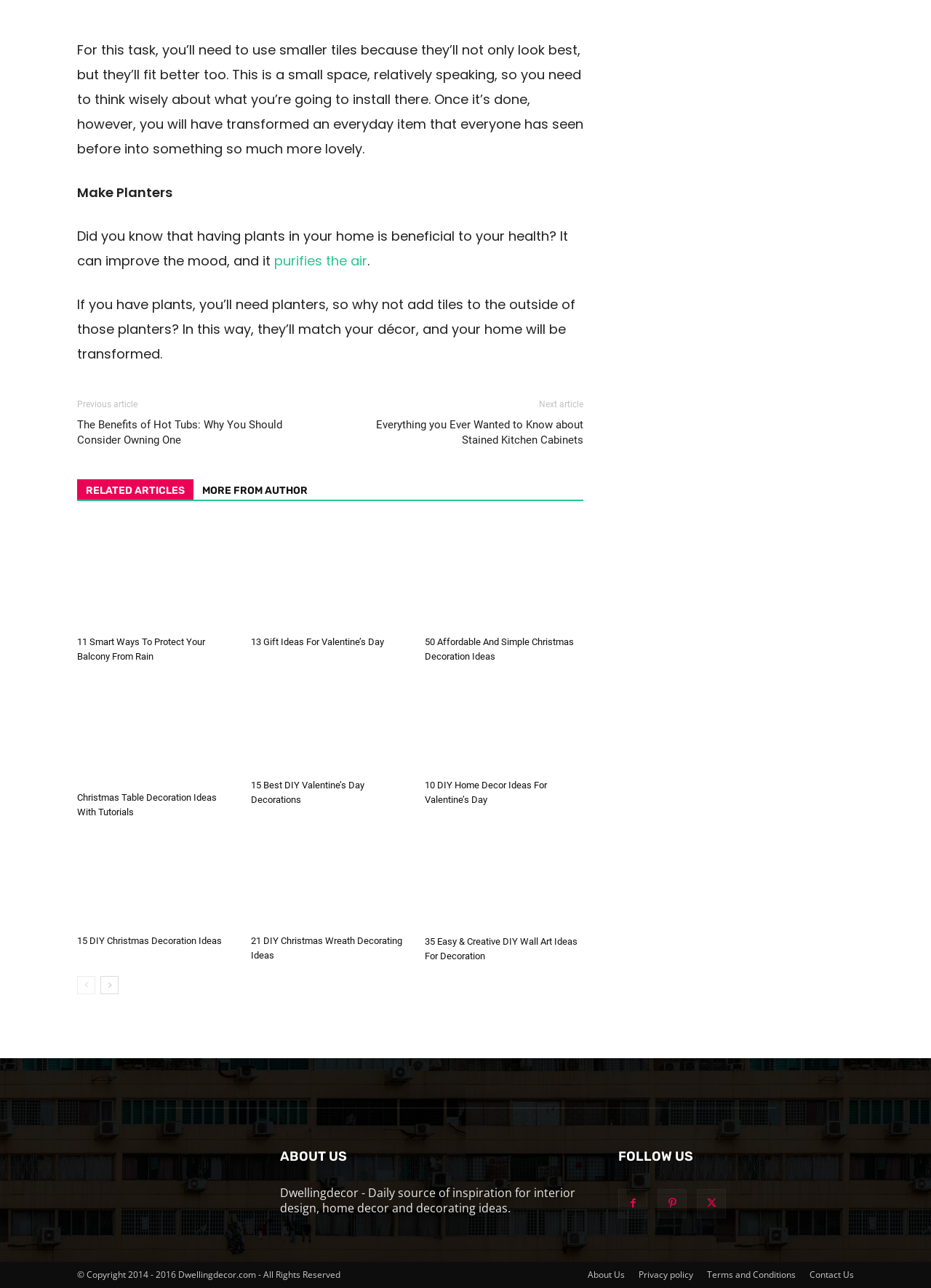Please provide a comprehensive response to the question based on the details in the image: What is the title of the first related article?

The title of the first related article is '11 Smart Ways to Protect Your Balcony From Rain' which is mentioned in the link element with bounding box coordinates [0.083, 0.404, 0.253, 0.489] and also in the heading element with bounding box coordinates [0.083, 0.493, 0.253, 0.516].